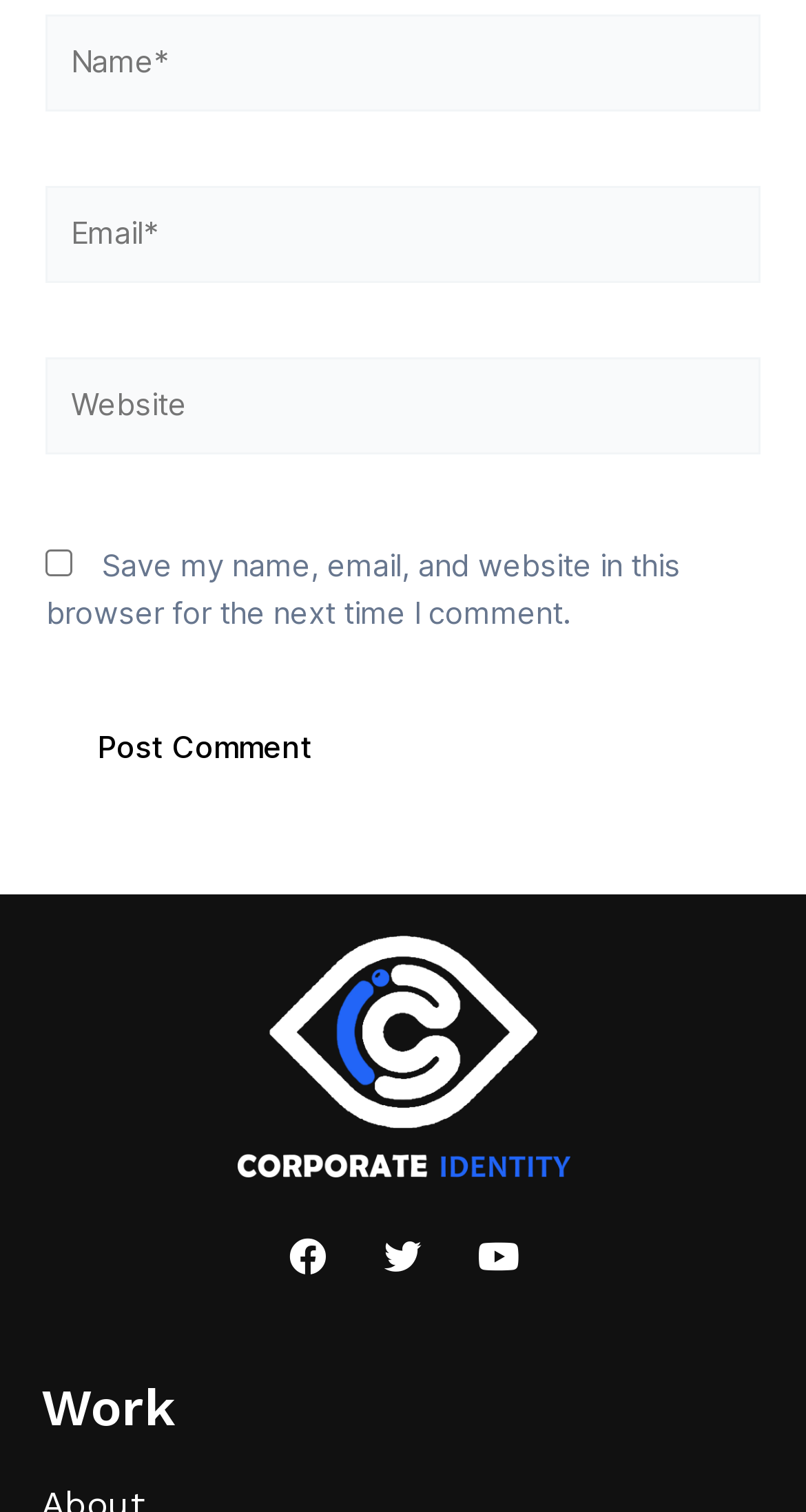Determine the bounding box coordinates for the UI element with the following description: "parent_node: Email* name="email" placeholder="Email*"". The coordinates should be four float numbers between 0 and 1, represented as [left, top, right, bottom].

[0.058, 0.123, 0.942, 0.187]